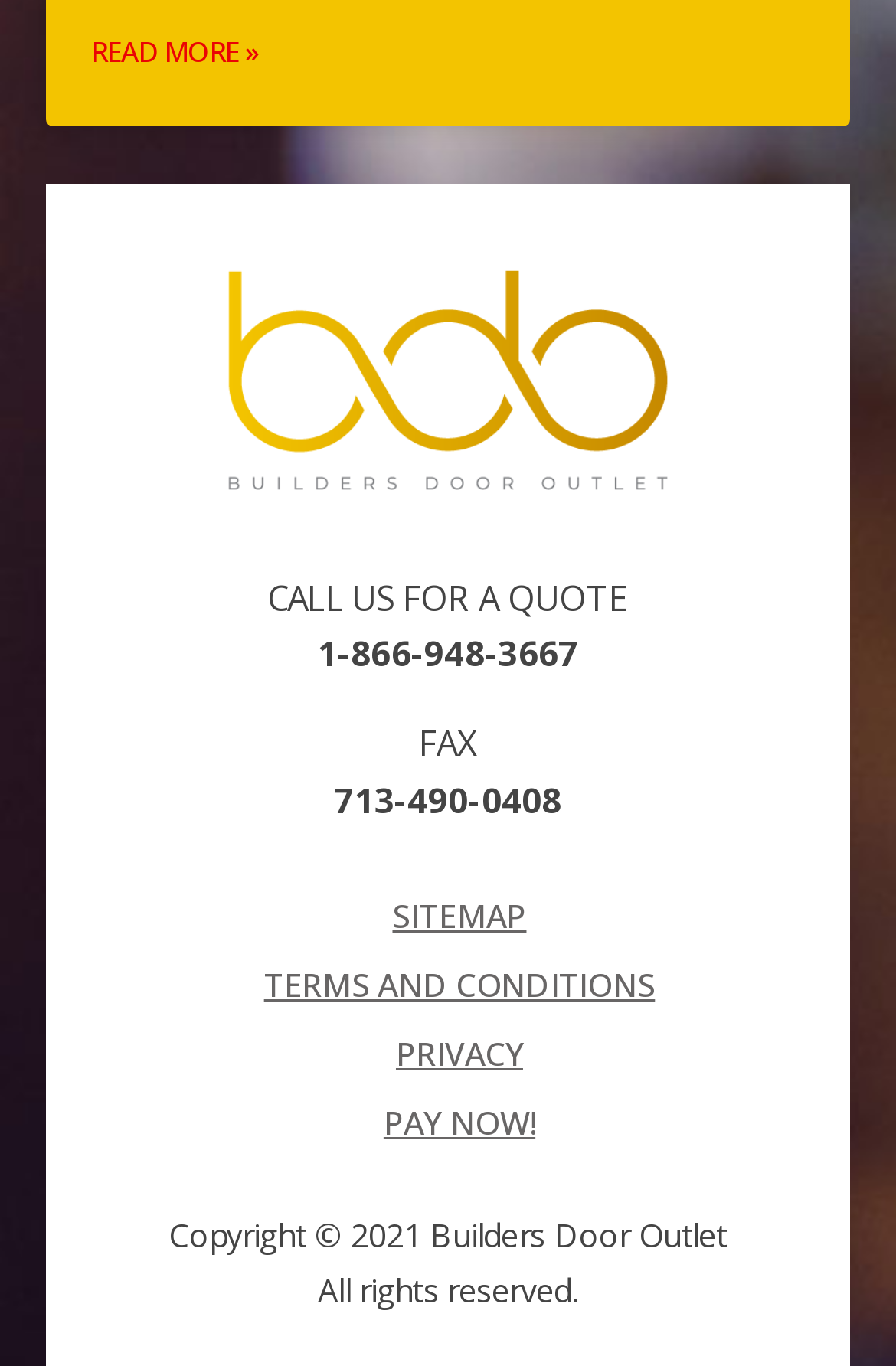Use a single word or phrase to answer the following:
What year is the copyright for?

2021